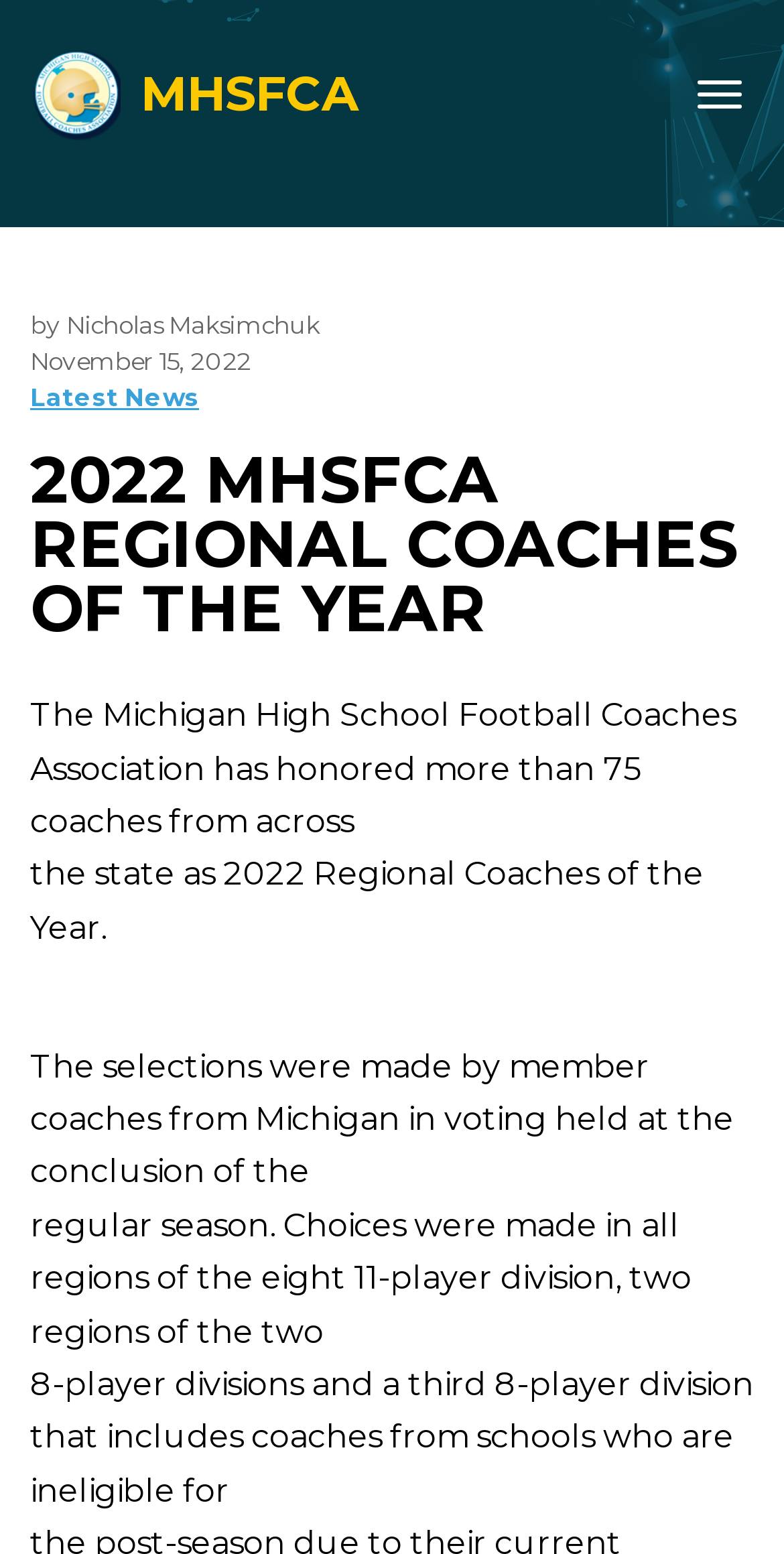Please find the bounding box for the UI component described as follows: "Toggle navigation".

[0.874, 0.05, 0.962, 0.071]